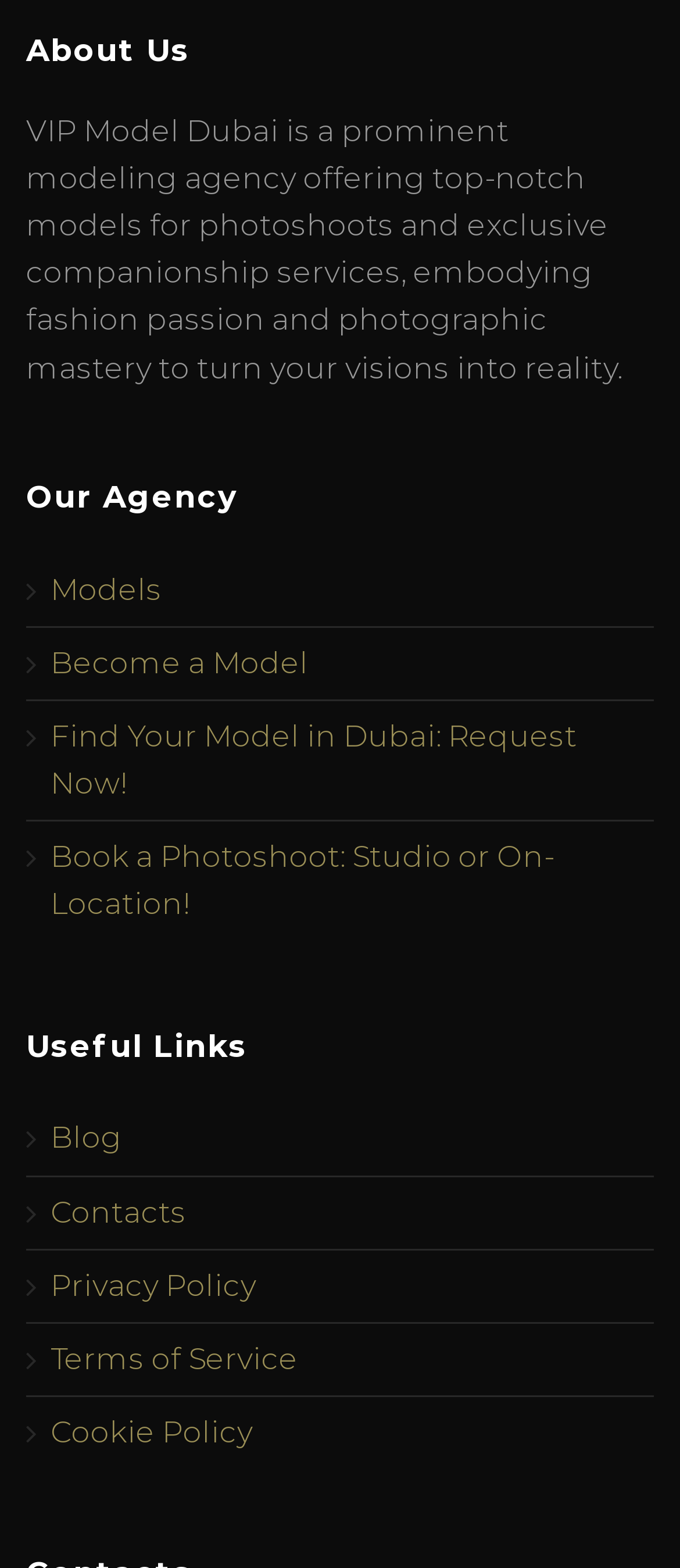What is the last link available under 'Useful Links'?
Give a one-word or short phrase answer based on the image.

Cookie Policy